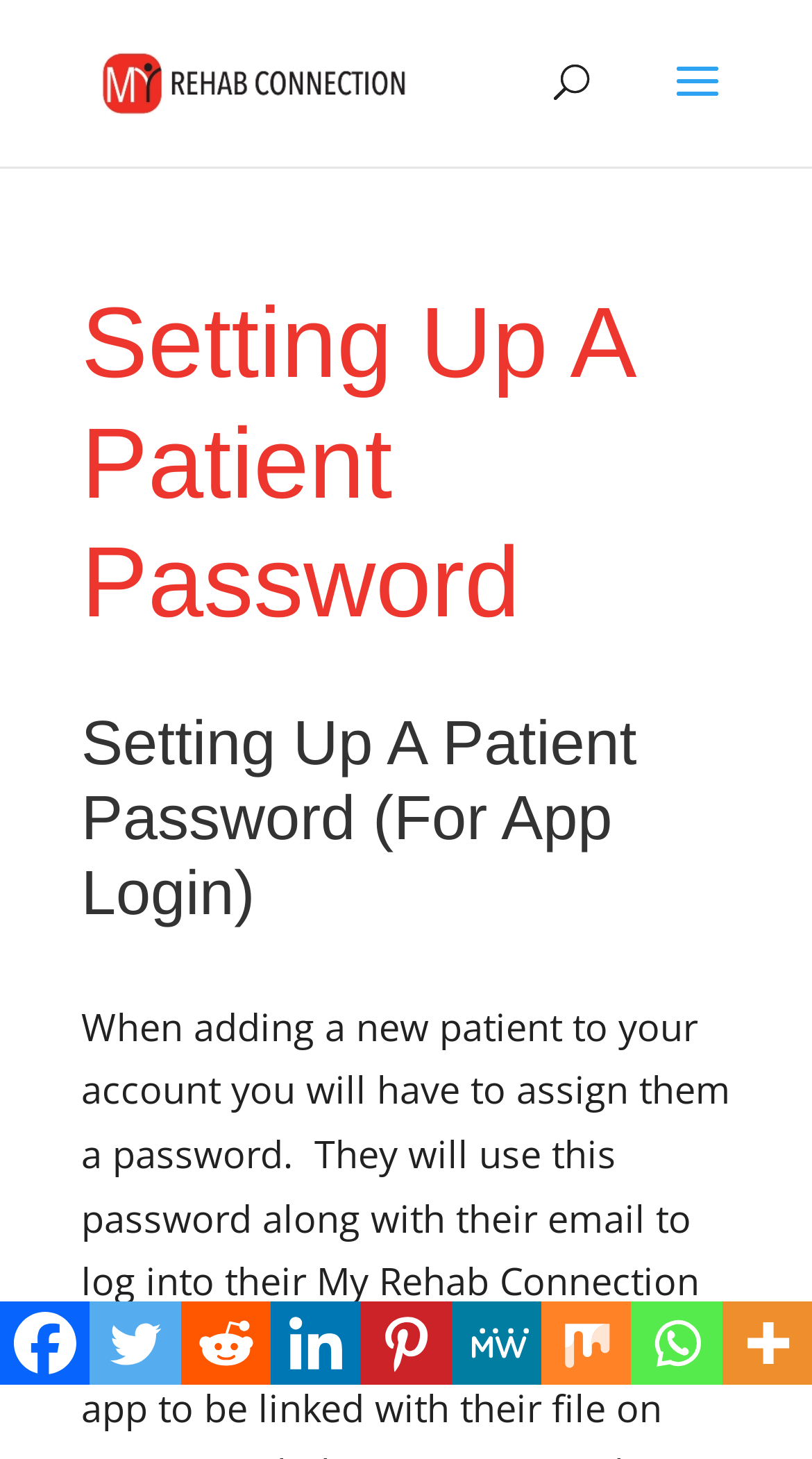What is the purpose of the password being set up?
Answer the question with a single word or phrase derived from the image.

For App Login